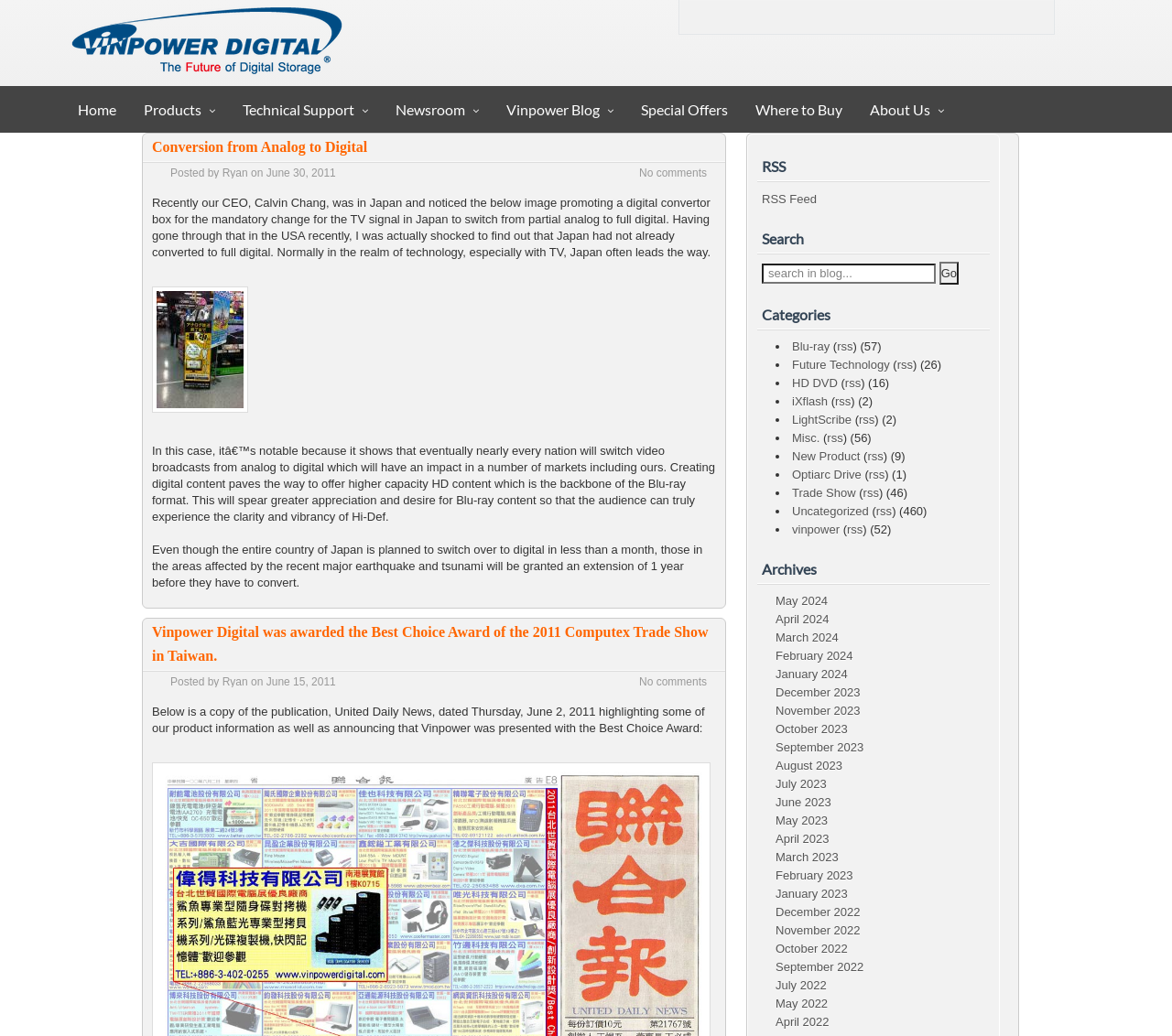What is the purpose of the company?
Refer to the image and give a detailed answer to the query.

The purpose of the company is obtained from the root element of the webpage, which is 'CD Copier, DVD Duplicator, Blu-Ray Duplicator | Vinpower Digital'. The first part of the title indicates the purpose of the company, which is to provide CD copier, DVD duplicator, and Blu-ray duplicator services.